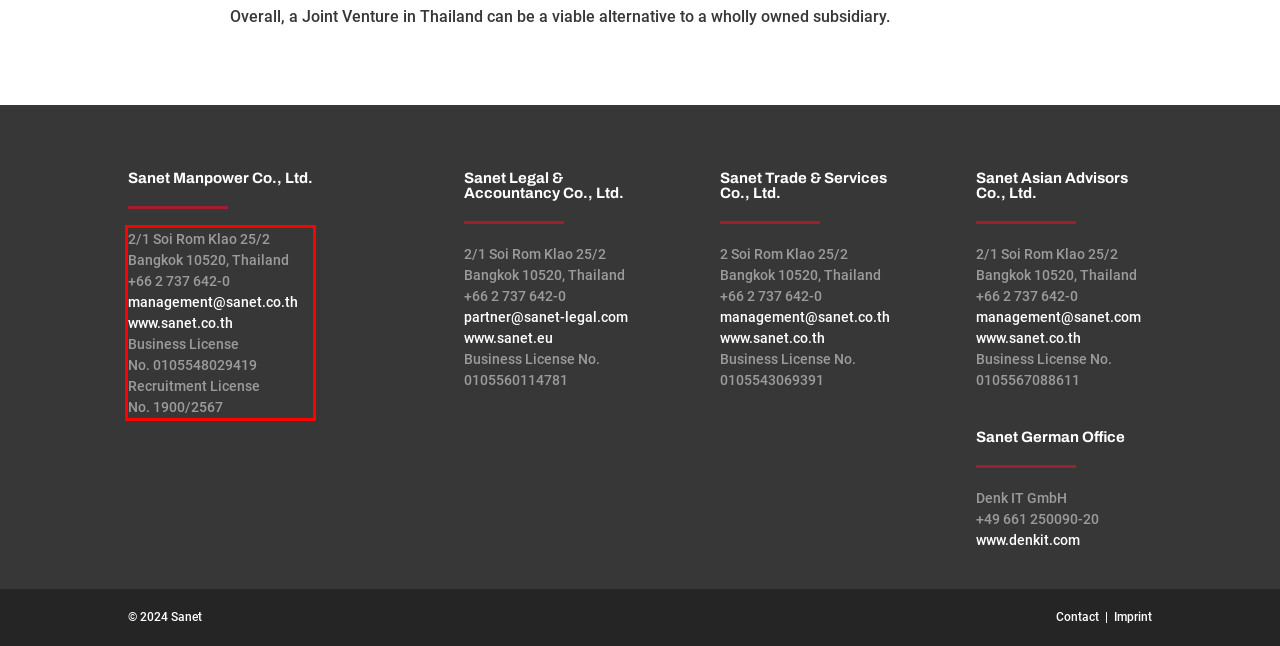You have a screenshot of a webpage with a red bounding box. Identify and extract the text content located inside the red bounding box.

2/1 Soi Rom Klao 25/2 Bangkok 10520, Thailand +66 2 737 642-0 management@sanet.co.th www.sanet.co.th Business License No. 0105548029419 Recruitment License No. 1900/2567